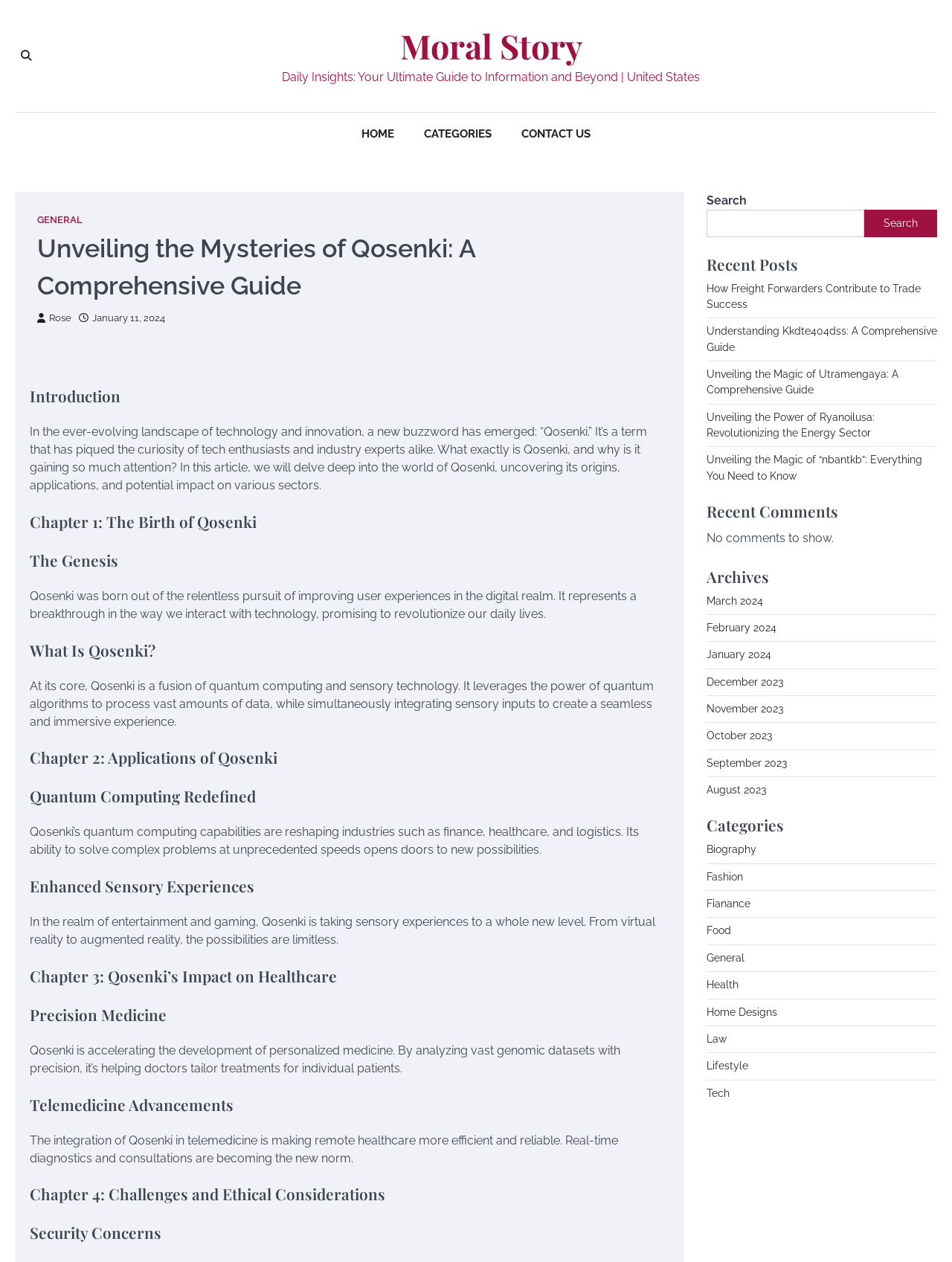Please provide a comprehensive answer to the question below using the information from the image: What is the purpose of Qosenki?

According to the webpage, Qosenki is a groundbreaking technology that holds the promise of transforming how we interact with the digital world, which implies that its purpose is to revolutionize the digital world.